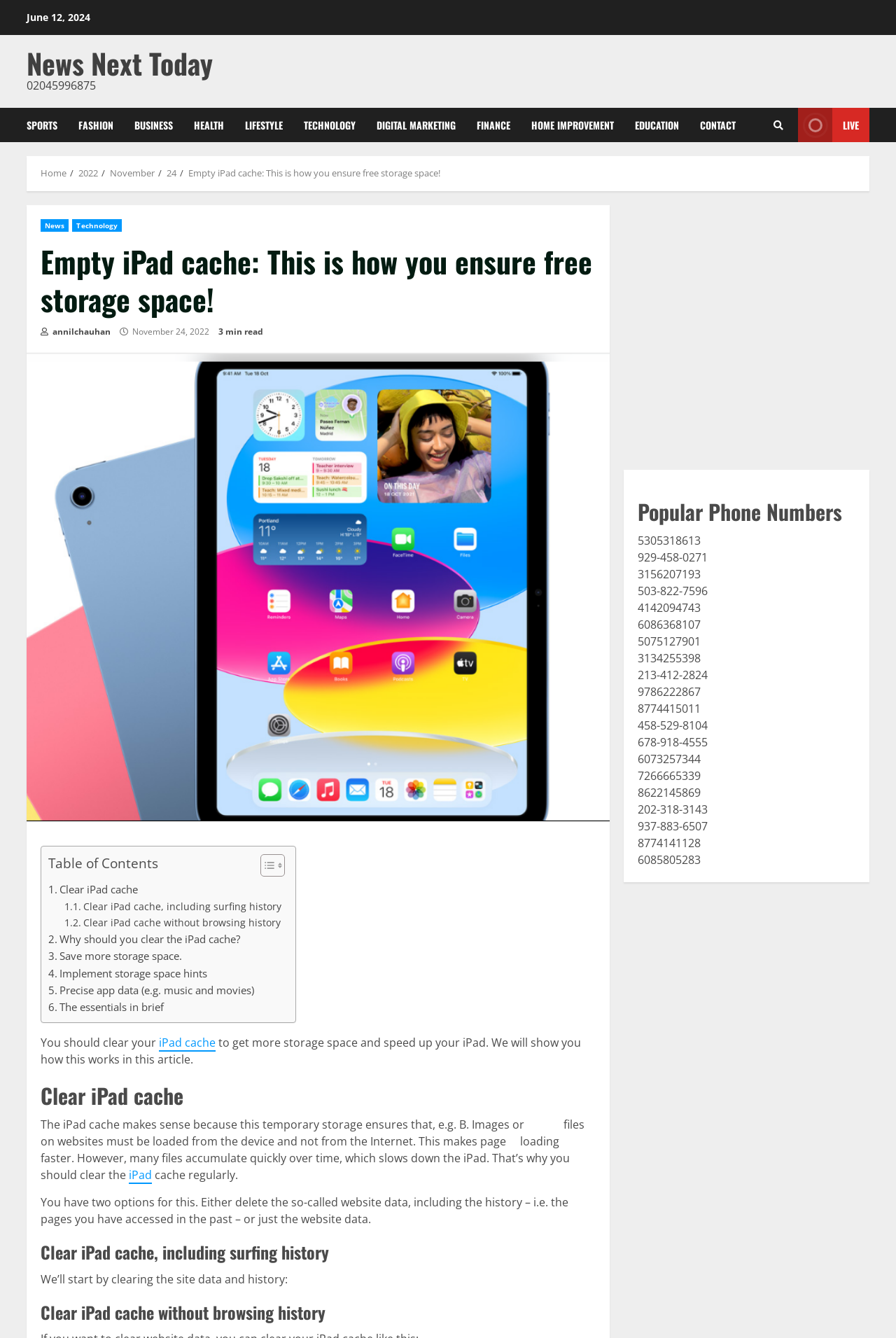Using the given element description, provide the bounding box coordinates (top-left x, top-left y, bottom-right x, bottom-right y) for the corresponding UI element in the screenshot: Save more storage space.

[0.054, 0.708, 0.203, 0.721]